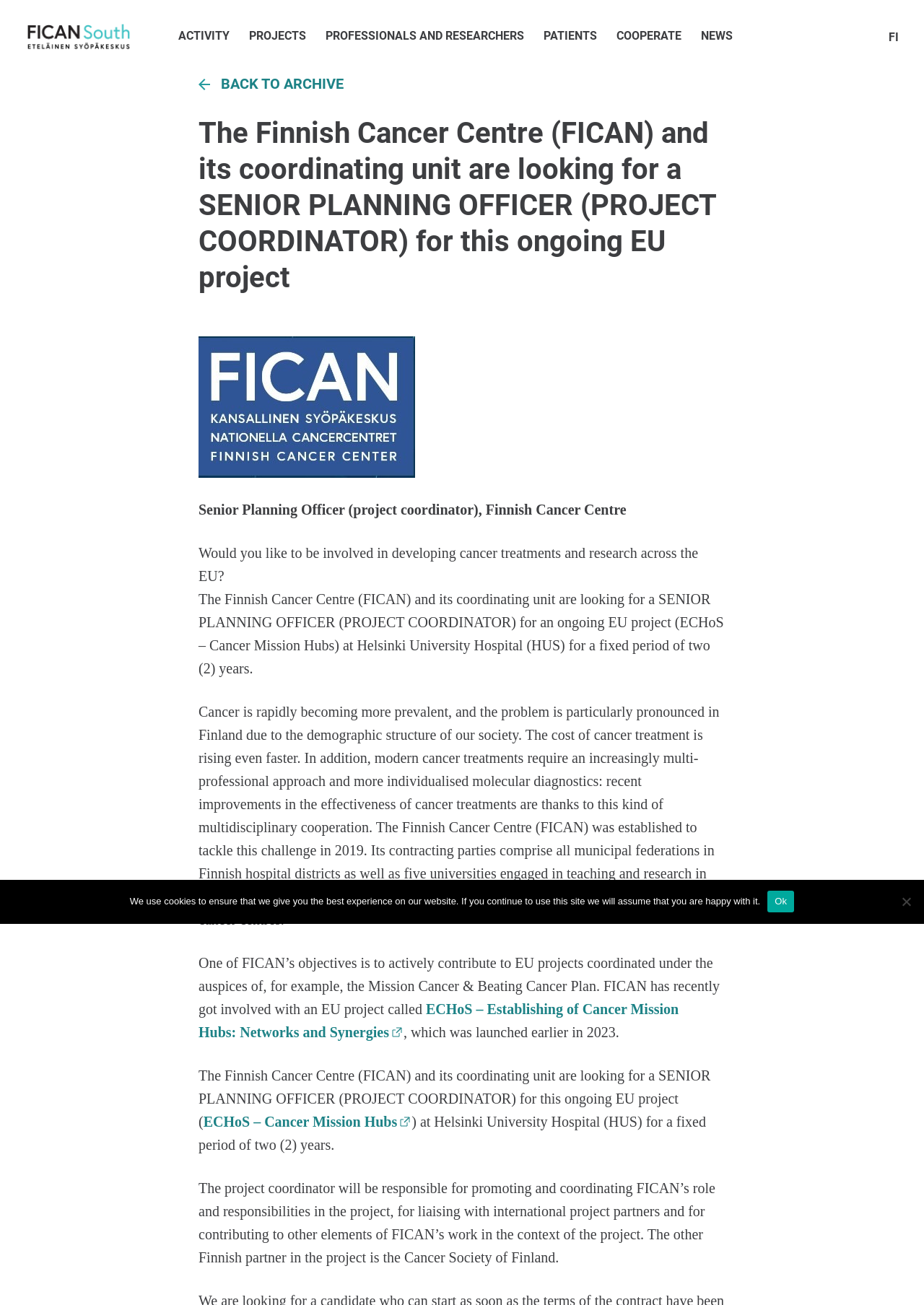Indicate the bounding box coordinates of the element that must be clicked to execute the instruction: "Enter your name". The coordinates should be given as four float numbers between 0 and 1, i.e., [left, top, right, bottom].

None